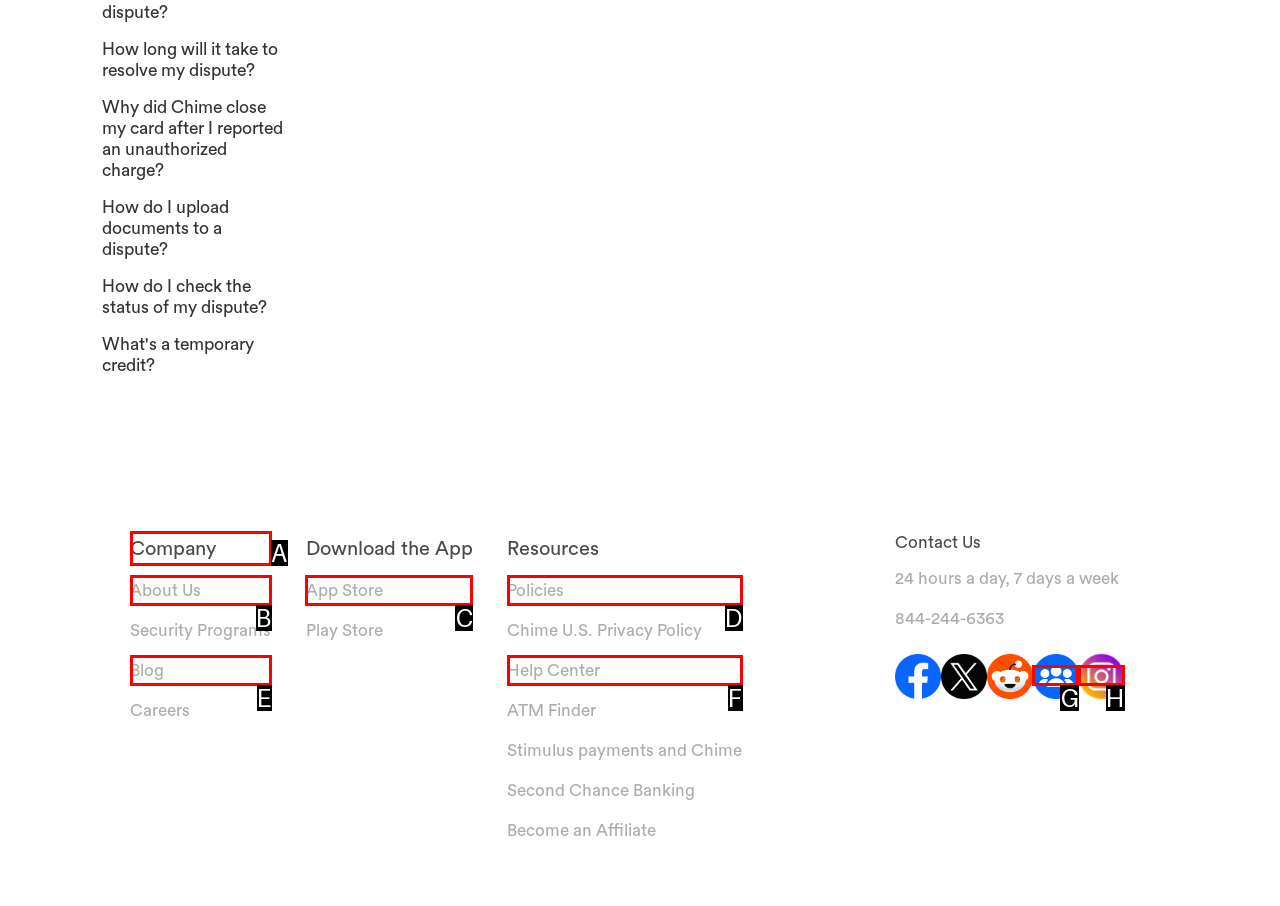Choose the HTML element that aligns with the description: alt="Facebook Group Icon". Indicate your choice by stating the letter.

G